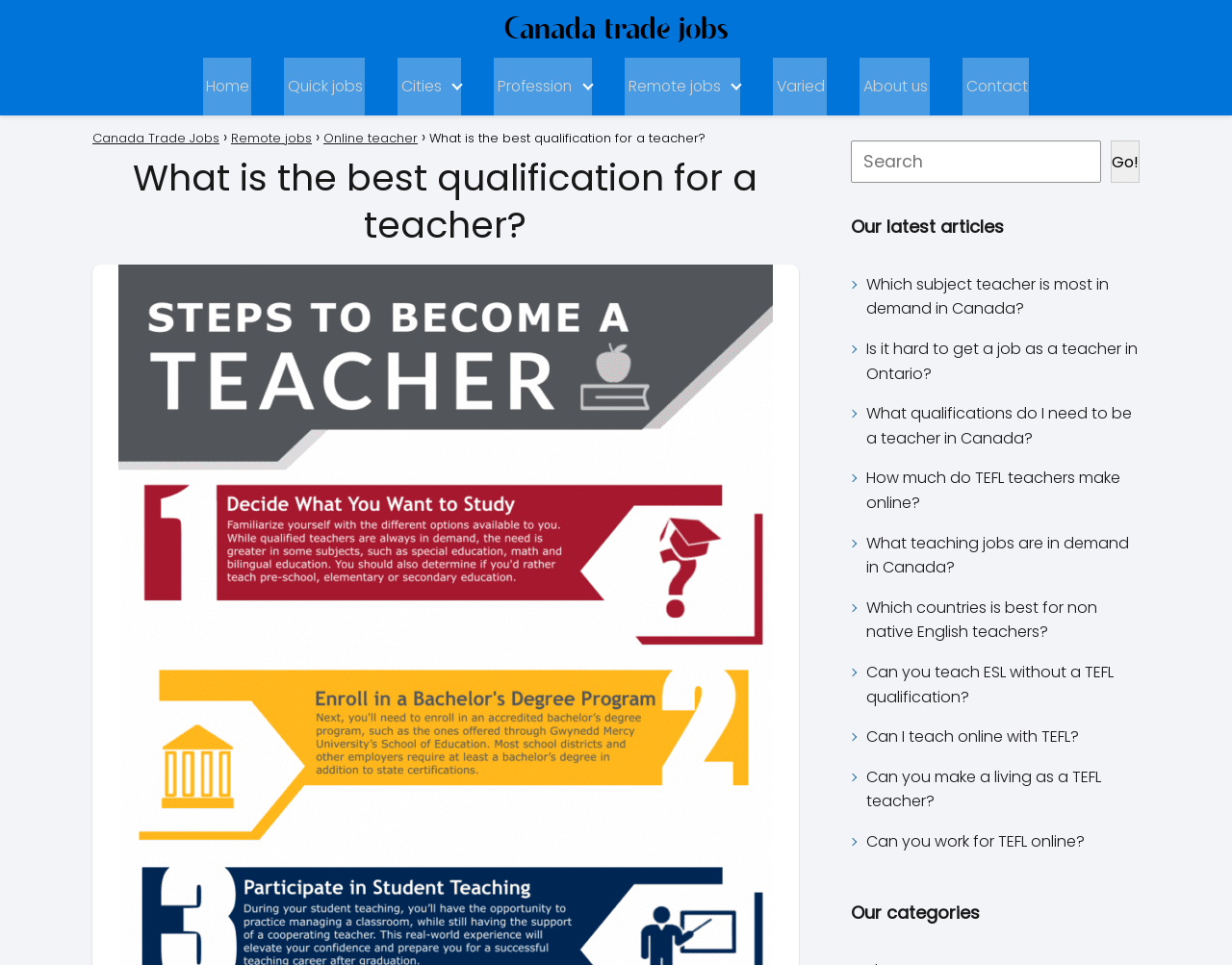Describe the webpage meticulously, covering all significant aspects.

The webpage is focused on providing information about teaching careers in Canada. At the top, there is a logo and a link to "Canada Trade Jobs" on the left, accompanied by a navigation menu with links to various sections such as "Home", "Quick jobs", "Cities", "Profession", "Remote jobs", "Varied", "About us", and "Contact".

Below the navigation menu, there is a breadcrumbs section that displays the current page's hierarchy, with links to "Canada Trade Jobs", "Remote jobs", and "Online teacher". Next to the breadcrumbs, there is a heading that reads "What is the best qualification for a teacher?".

On the right side of the page, there is a search bar with a "Buscar" label and a "Go!" button. Below the search bar, there is a section titled "Our latest articles" that lists several links to articles related to teaching careers, such as "Which subject teacher is most in demand in Canada?", "Is it hard to get a job as a teacher in Ontario?", and "What qualifications do I need to be a teacher in Canada?".

Further down the page, there is a section titled "Our categories" that appears to be a footer section. Overall, the webpage is designed to provide information and resources for individuals interested in pursuing a teaching career in Canada.